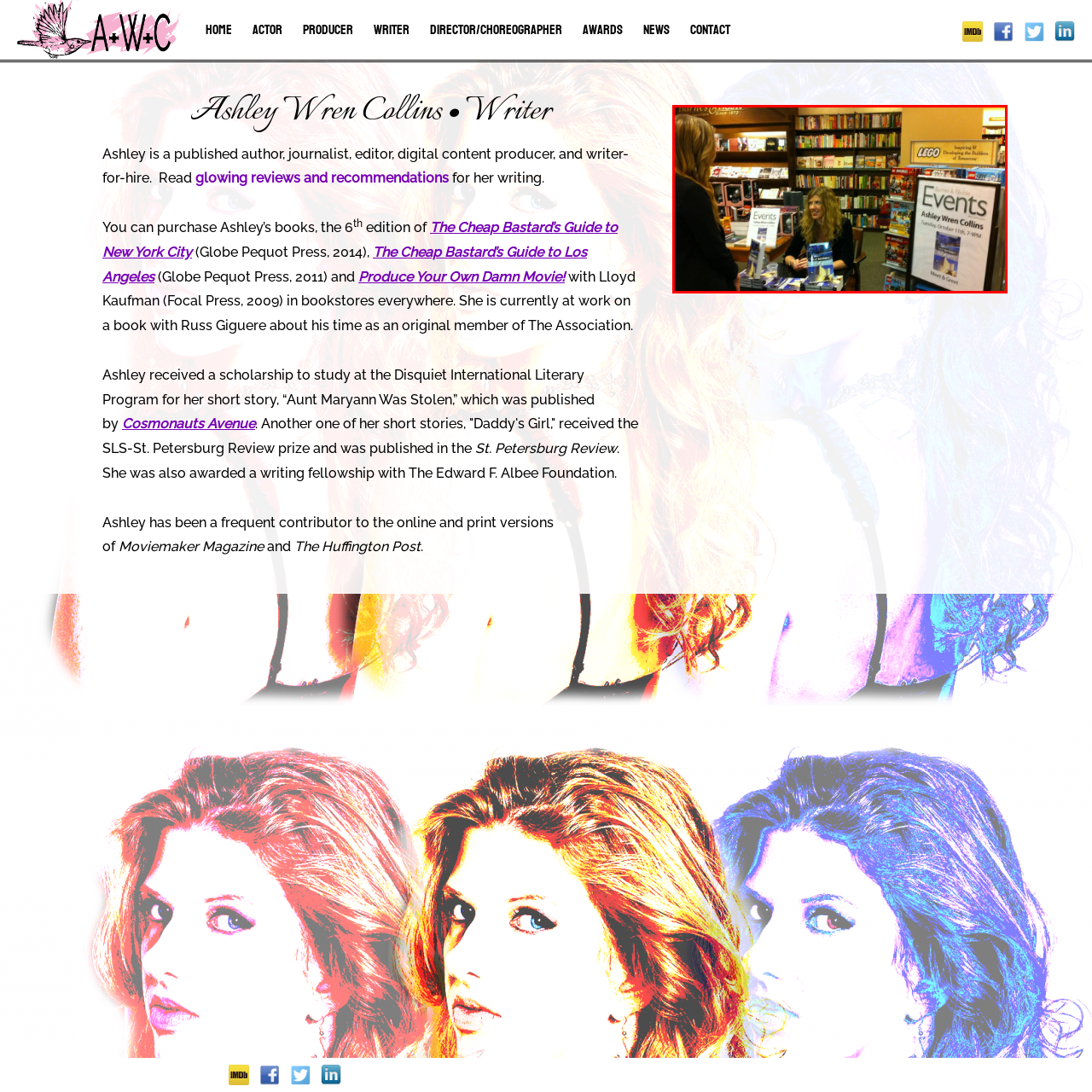Direct your attention to the zone enclosed by the orange box, What is displayed near Ashley Wren Collins? 
Give your response in a single word or phrase.

A sign announcing event details